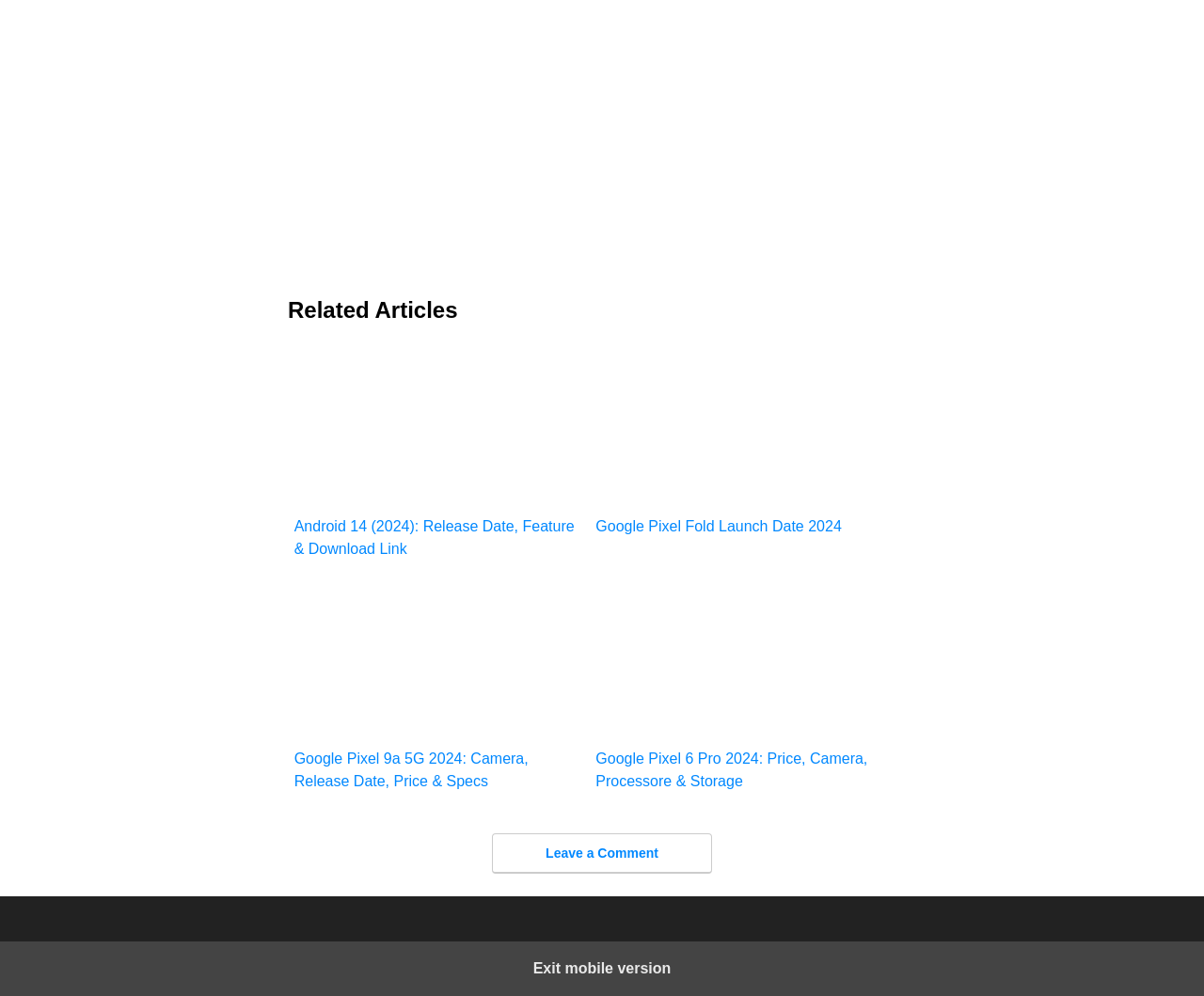Identify the bounding box coordinates for the UI element mentioned here: "Leave a Comment". Provide the coordinates as four float values between 0 and 1, i.e., [left, top, right, bottom].

[0.409, 0.837, 0.591, 0.877]